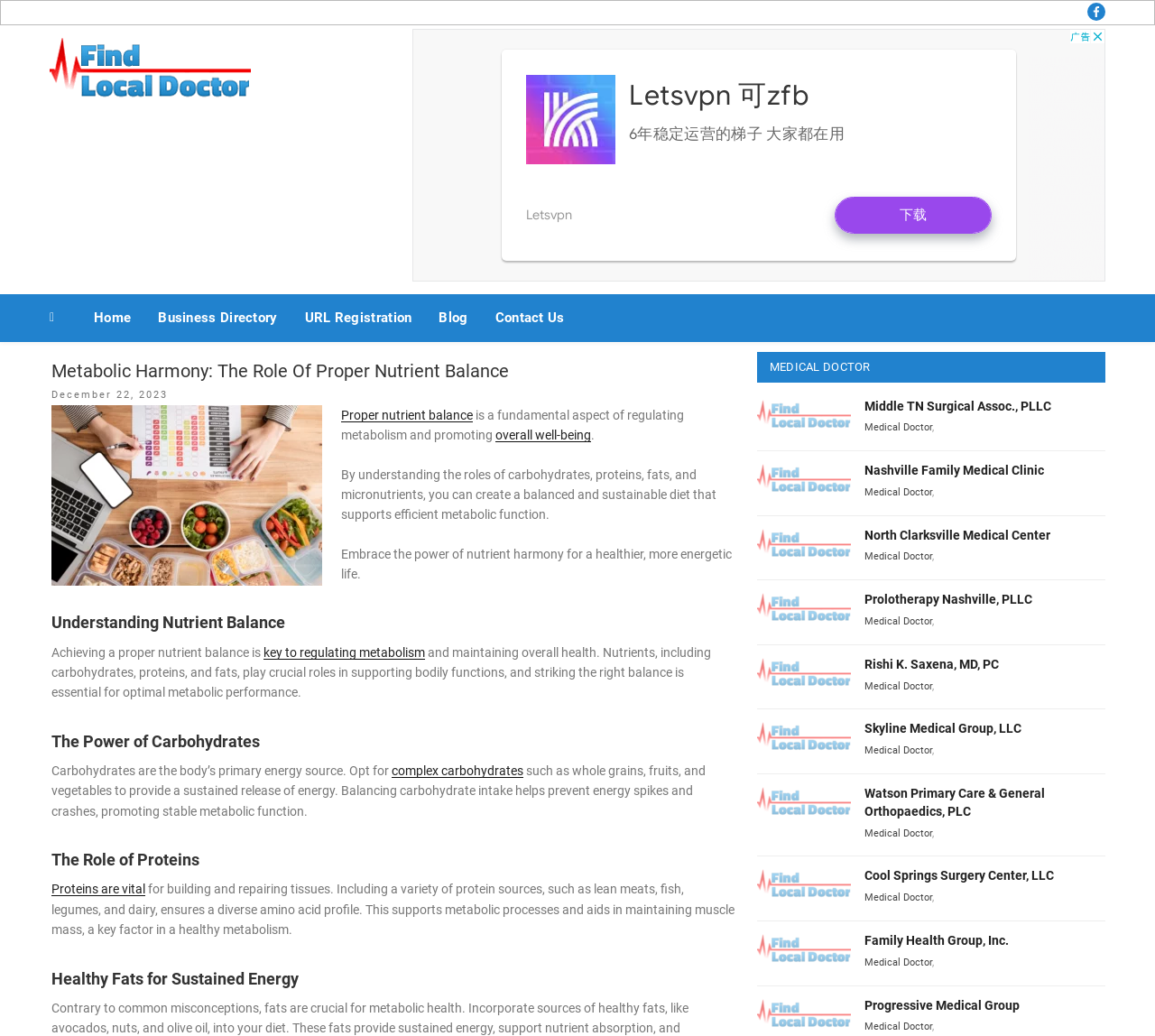Based on the image, provide a detailed and complete answer to the question: 
What is the role of micronutrients in the body?

According to the text, by understanding the roles of carbohydrates, proteins, fats, and micronutrients, you can create a balanced and sustainable diet that supports efficient metabolic function, which implies that micronutrients play a role in supporting metabolic function.